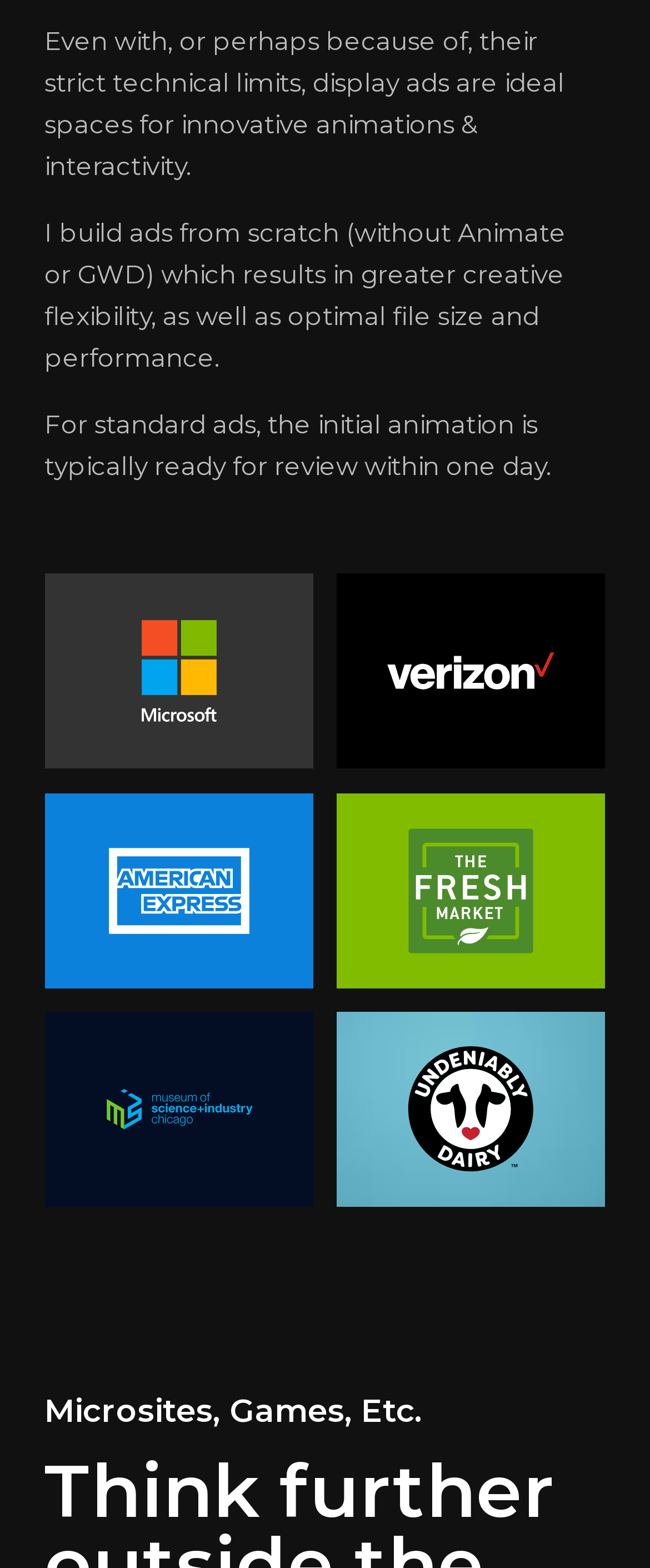Find the bounding box coordinates corresponding to the UI element with the description: "Microsoft Adsfor Craft". The coordinates should be formatted as [left, top, right, bottom], with values as floats between 0 and 1.

[0.068, 0.366, 0.482, 0.491]